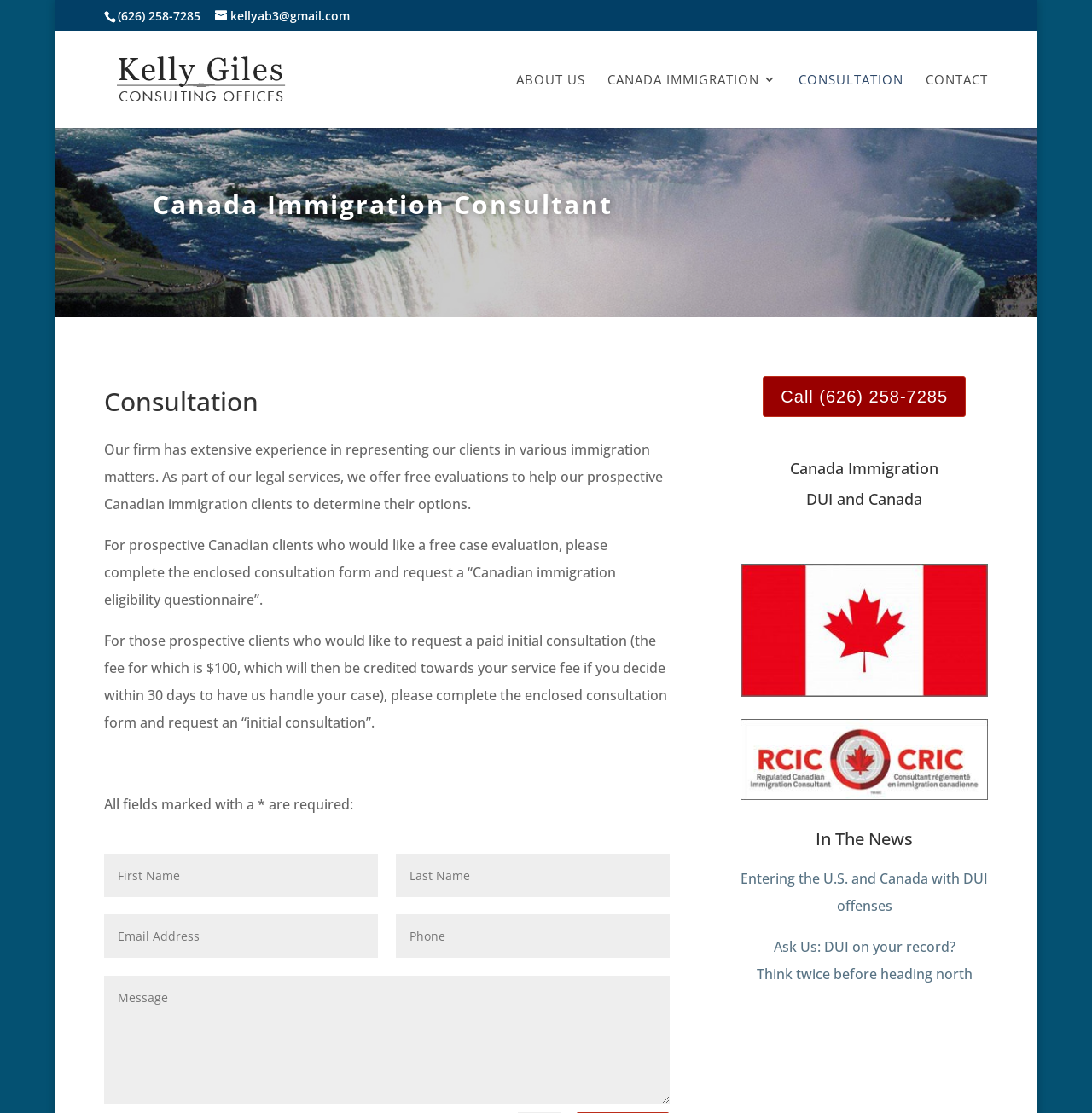Predict the bounding box of the UI element based on this description: "Canada Immigration".

[0.724, 0.411, 0.86, 0.43]